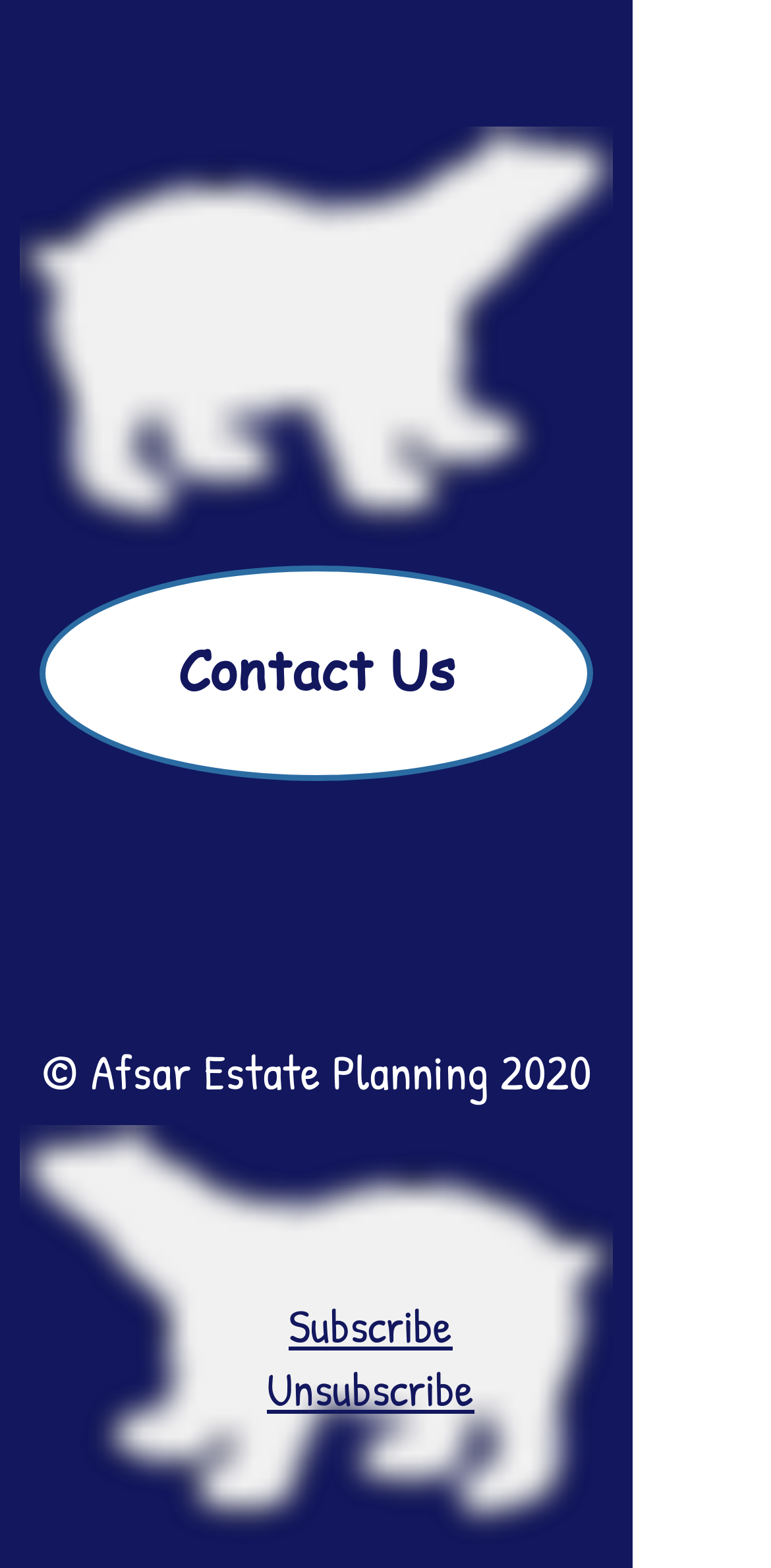Using the provided element description, identify the bounding box coordinates as (top-left x, top-left y, bottom-right x, bottom-right y). Ensure all values are between 0 and 1. Description: Contact Us

[0.051, 0.361, 0.769, 0.498]